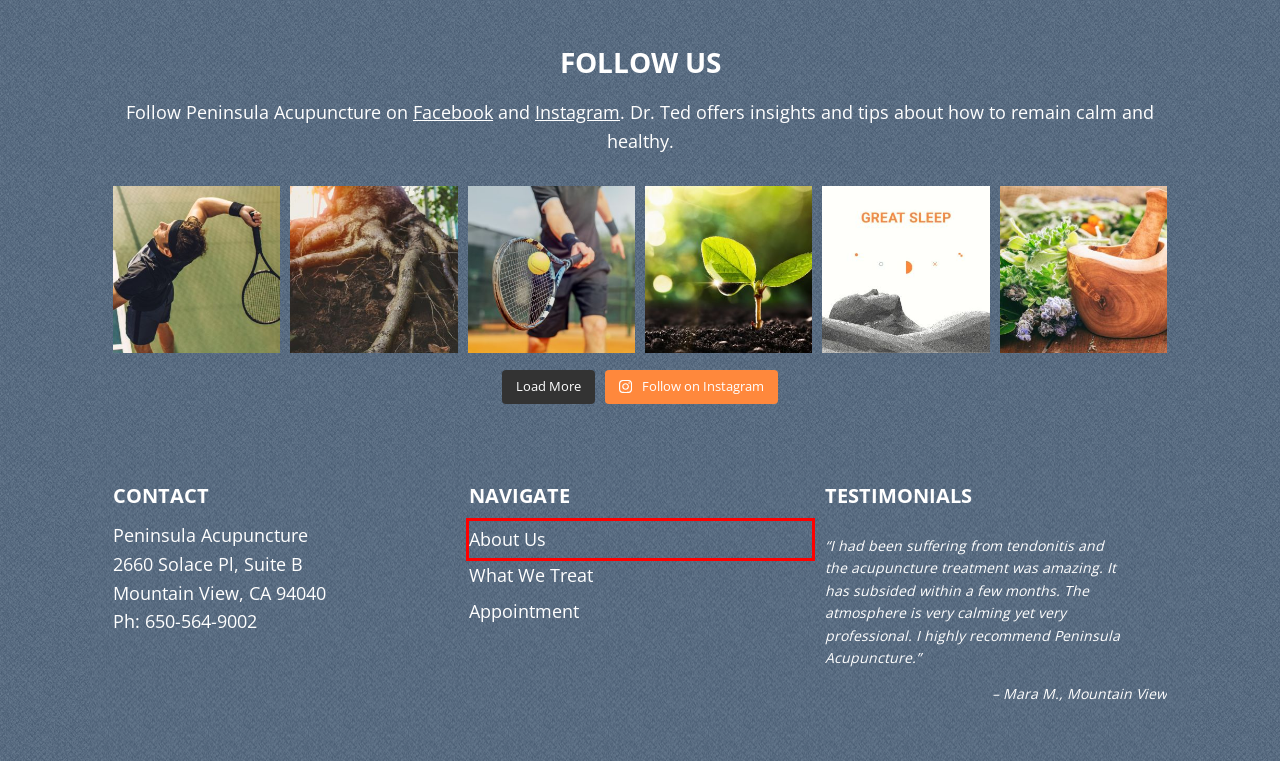Look at the screenshot of a webpage where a red bounding box surrounds a UI element. Your task is to select the best-matching webpage description for the new webpage after you click the element within the bounding box. The available options are:
A. Newsletter - Peninsula Acupuncture
B. Schedule an appointment at Peninsula Acupuncture
C. Blog Articles - Peninsula Acupuncture
D. Contact - Peninsula Acupuncture
E. About Peninsula Acupuncture
F. What We Treat - Peninsula Acupuncture
G. Our Team - Peninsula Acupuncture
H. Acupuncture in Mountain View, Los Altos, Sunnyvale, CA

E